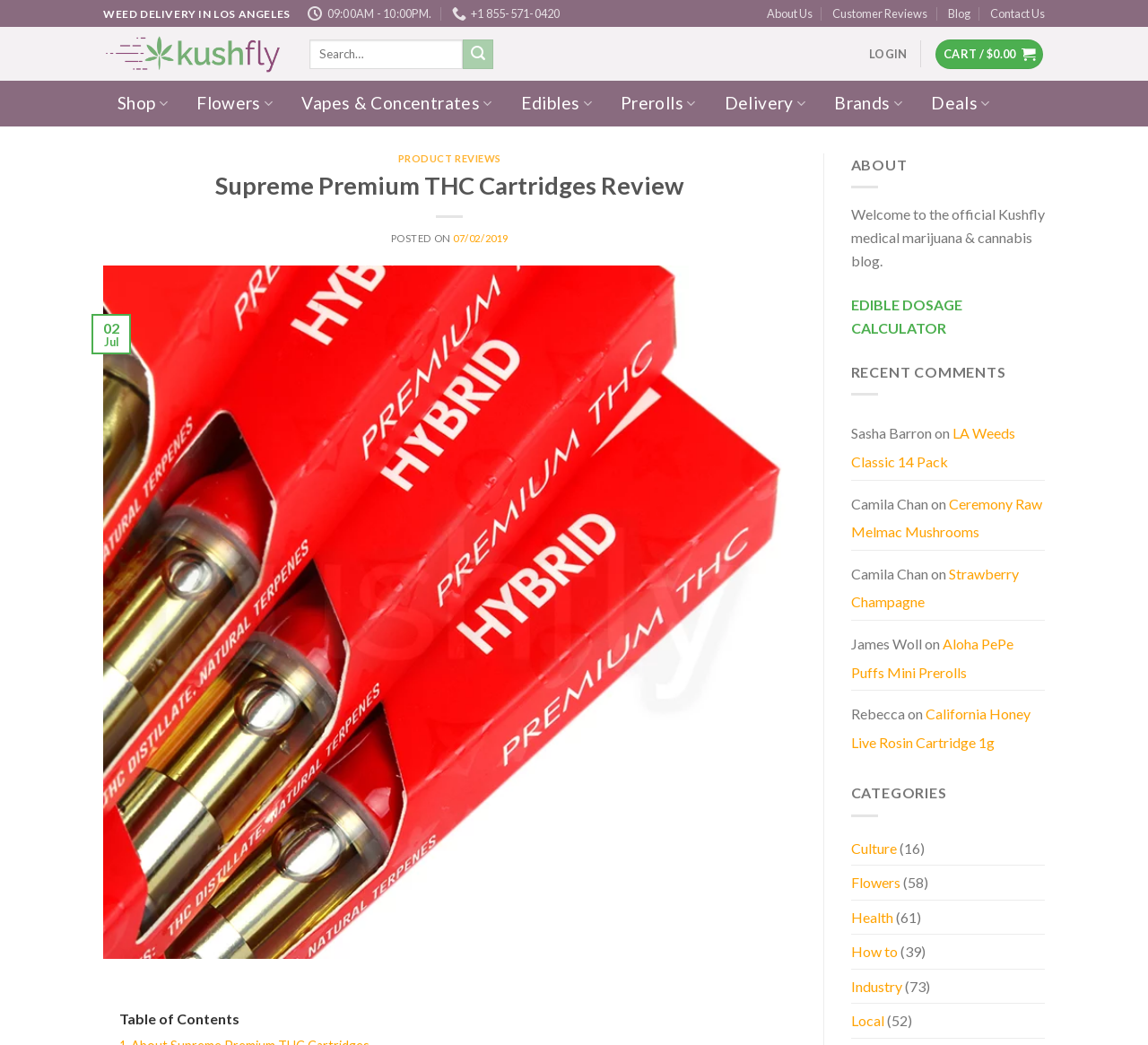Pinpoint the bounding box coordinates of the element to be clicked to execute the instruction: "Learn about the company".

[0.668, 0.0, 0.708, 0.026]